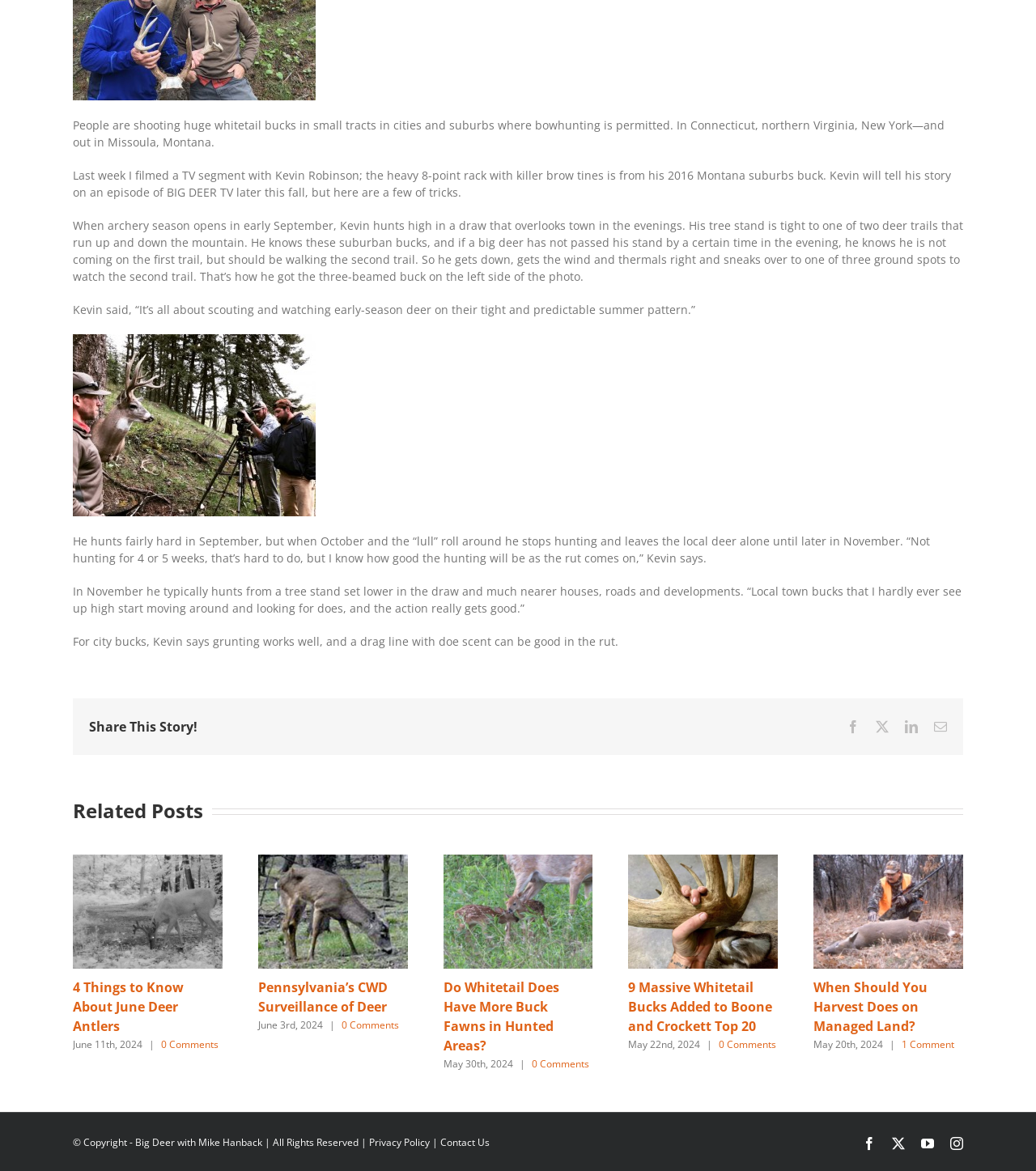Extract the bounding box of the UI element described as: "alt="MT film kevin"".

[0.07, 0.286, 0.305, 0.299]